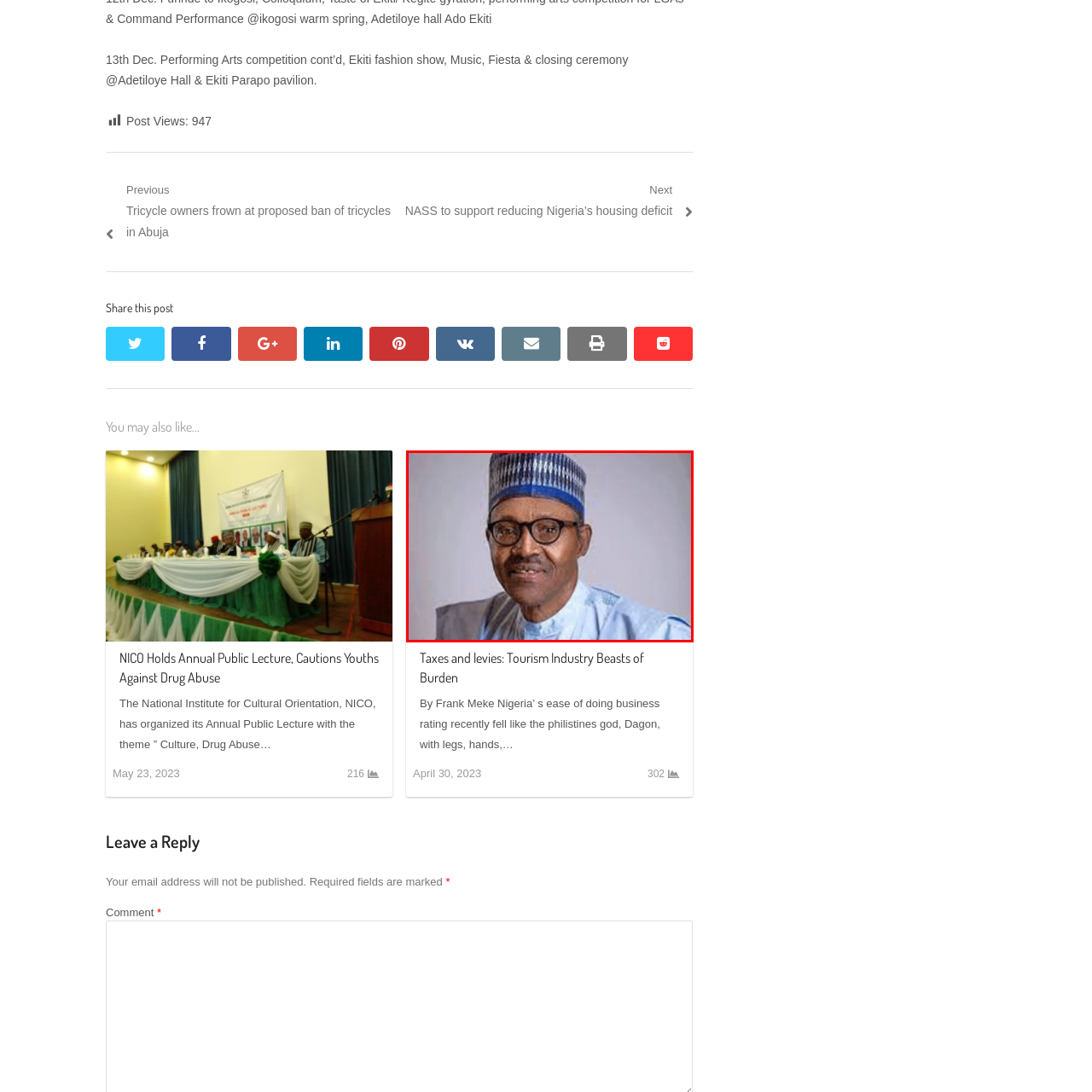Describe fully the image that is contained within the red bounding box.

The image features a distinguished individual wearing traditional attire, characterized by a light blue outfit and a patterned cap. The backdrop is simple and neutral, enhancing his prominent features, including round glasses and a warm smile. The accompanying text discusses issues related to taxes and levies impacting the tourism industry, indicating a focus on economic discussions relevant to Nigeria. The content is set against the context of a broader public discourse, possibly connected to recent reports on business regulations and governmental policies in Nigeria.